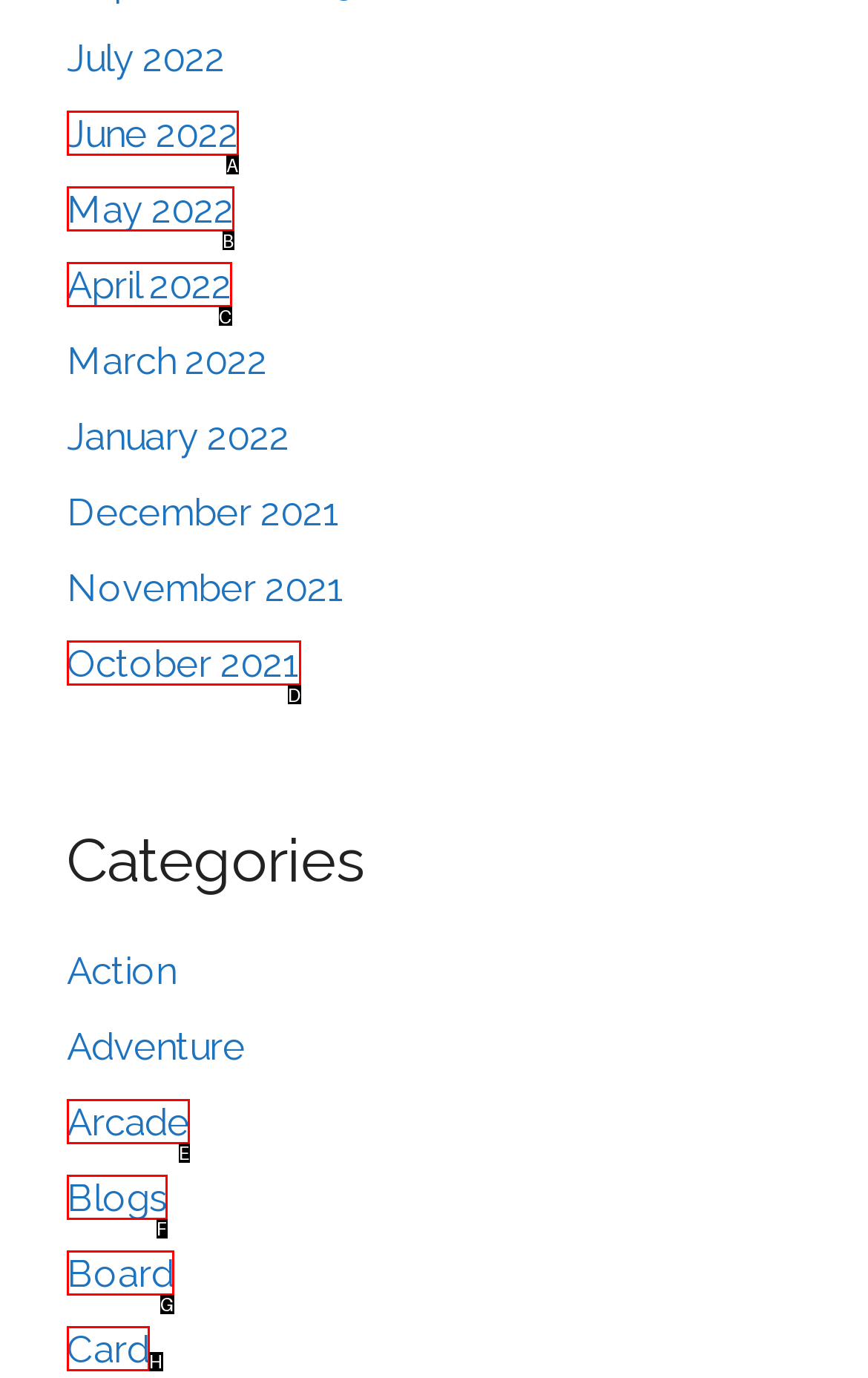What is the letter of the UI element you should click to Explore Arcade games? Provide the letter directly.

E